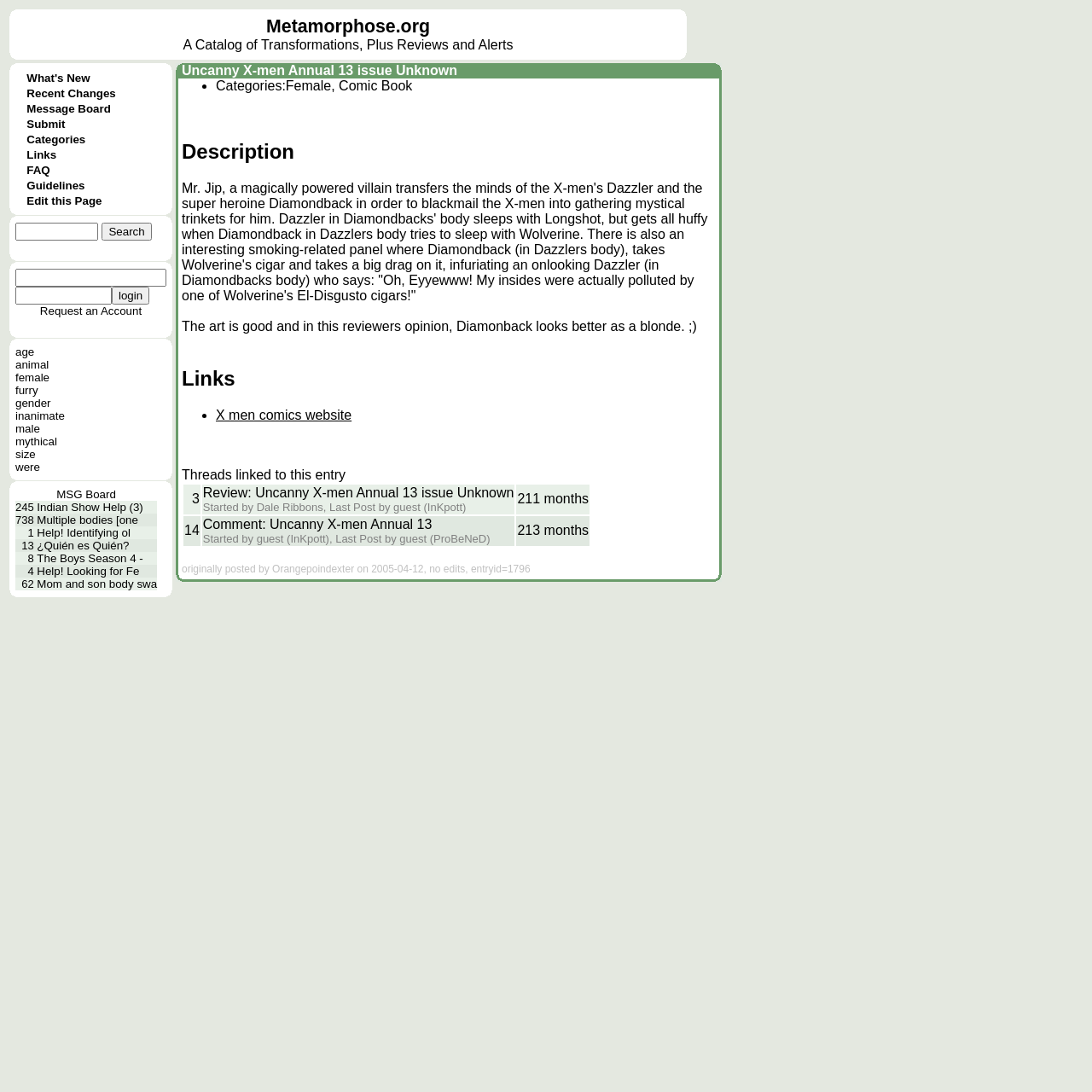Find the bounding box coordinates of the clickable element required to execute the following instruction: "Visit Message Board". Provide the coordinates as four float numbers between 0 and 1, i.e., [left, top, right, bottom].

[0.024, 0.093, 0.101, 0.105]